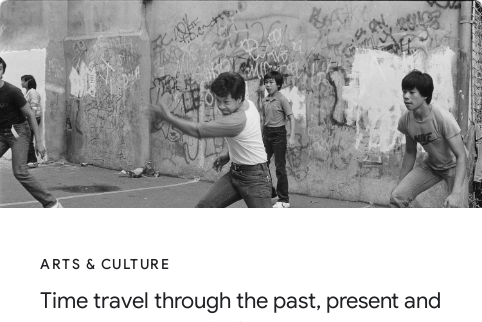Provide a single word or phrase to answer the given question: 
What is the category of the article?

Arts & Culture